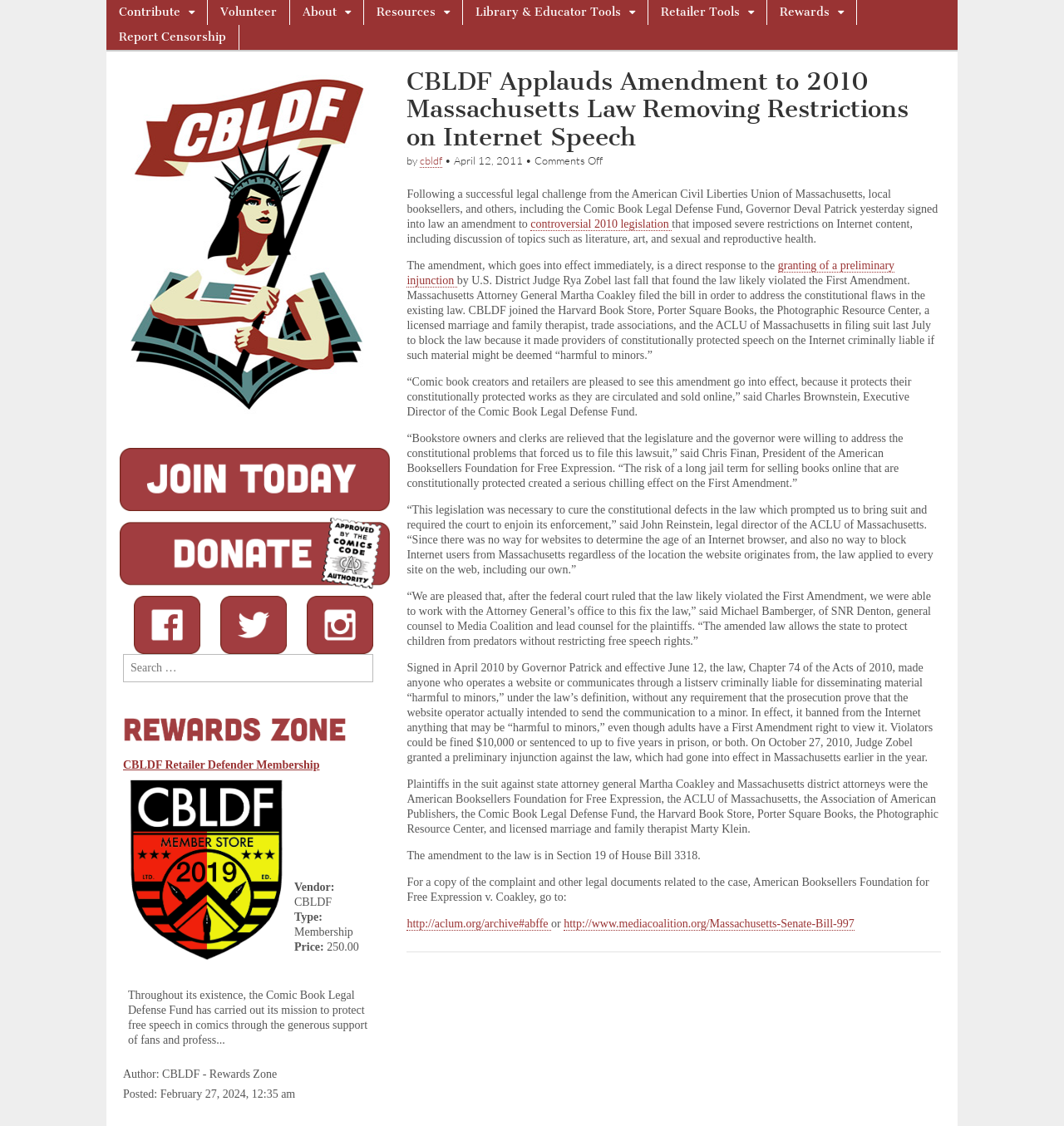Pinpoint the bounding box coordinates of the clickable element to carry out the following instruction: "Click on the 'Comic Book Legal Defense Fund' logo."

[0.116, 0.06, 0.351, 0.37]